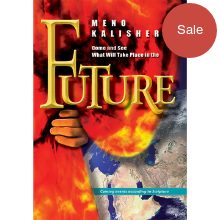Answer succinctly with a single word or phrase:
What is the background of the book cover?

Earth with fire and geology